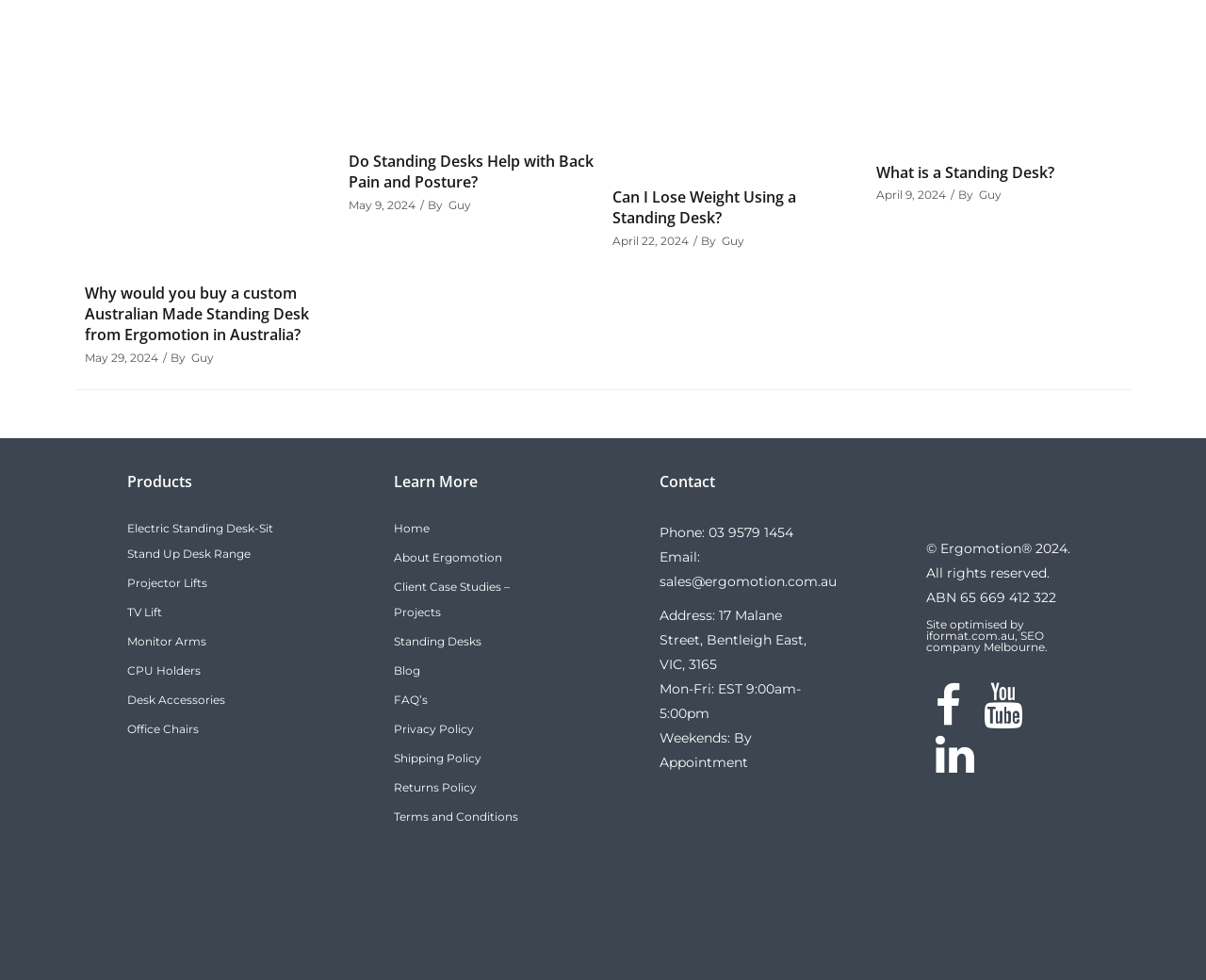Examine the screenshot and answer the question in as much detail as possible: Who is the author of the blog posts?

I can see that each blog post has a 'By' label followed by the name 'Guy', indicating that Guy is the author of the blog posts.